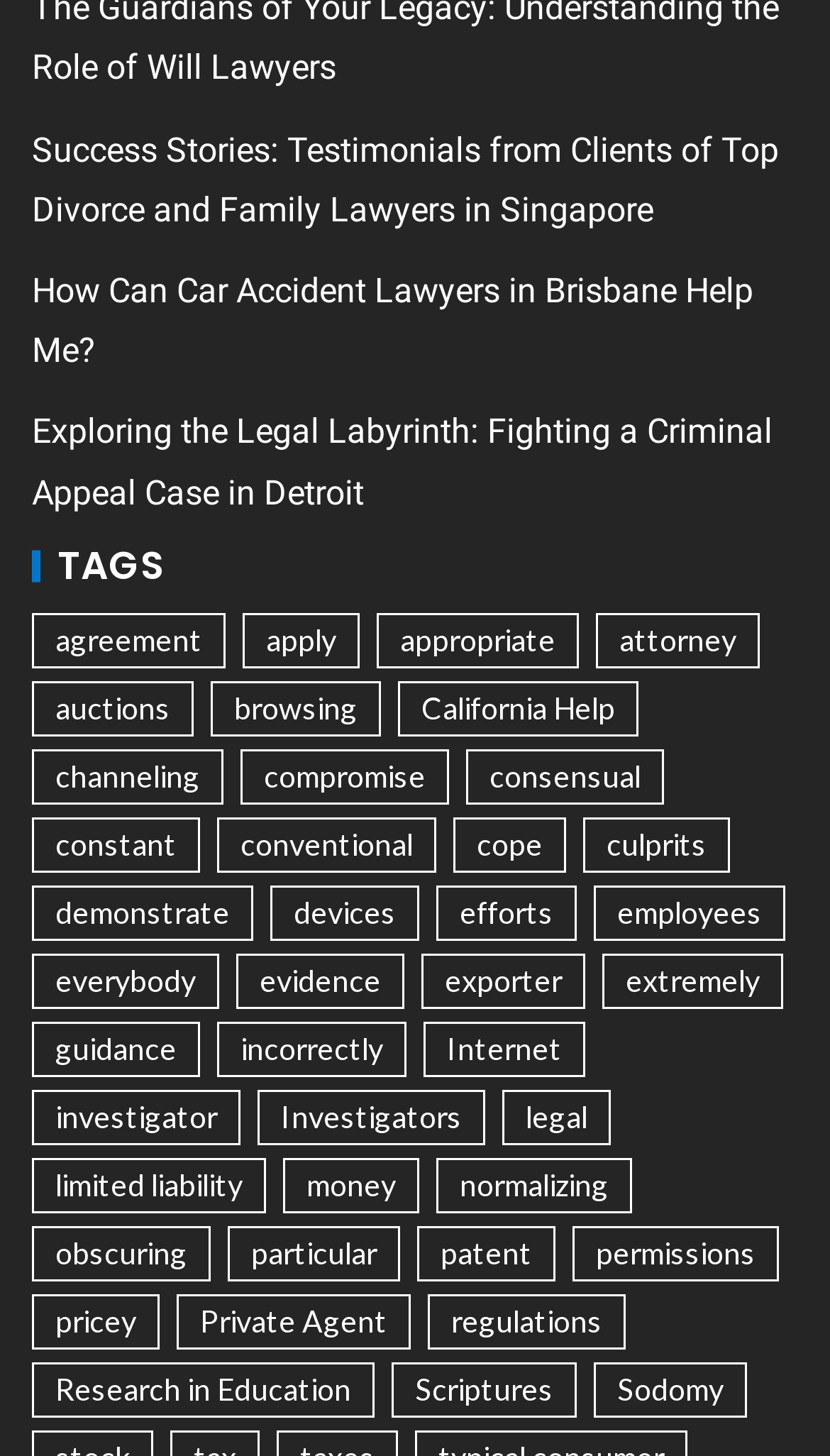From the webpage screenshot, predict the bounding box coordinates (top-left x, top-left y, bottom-right x, bottom-right y) for the UI element described here: California Help

[0.479, 0.467, 0.769, 0.505]